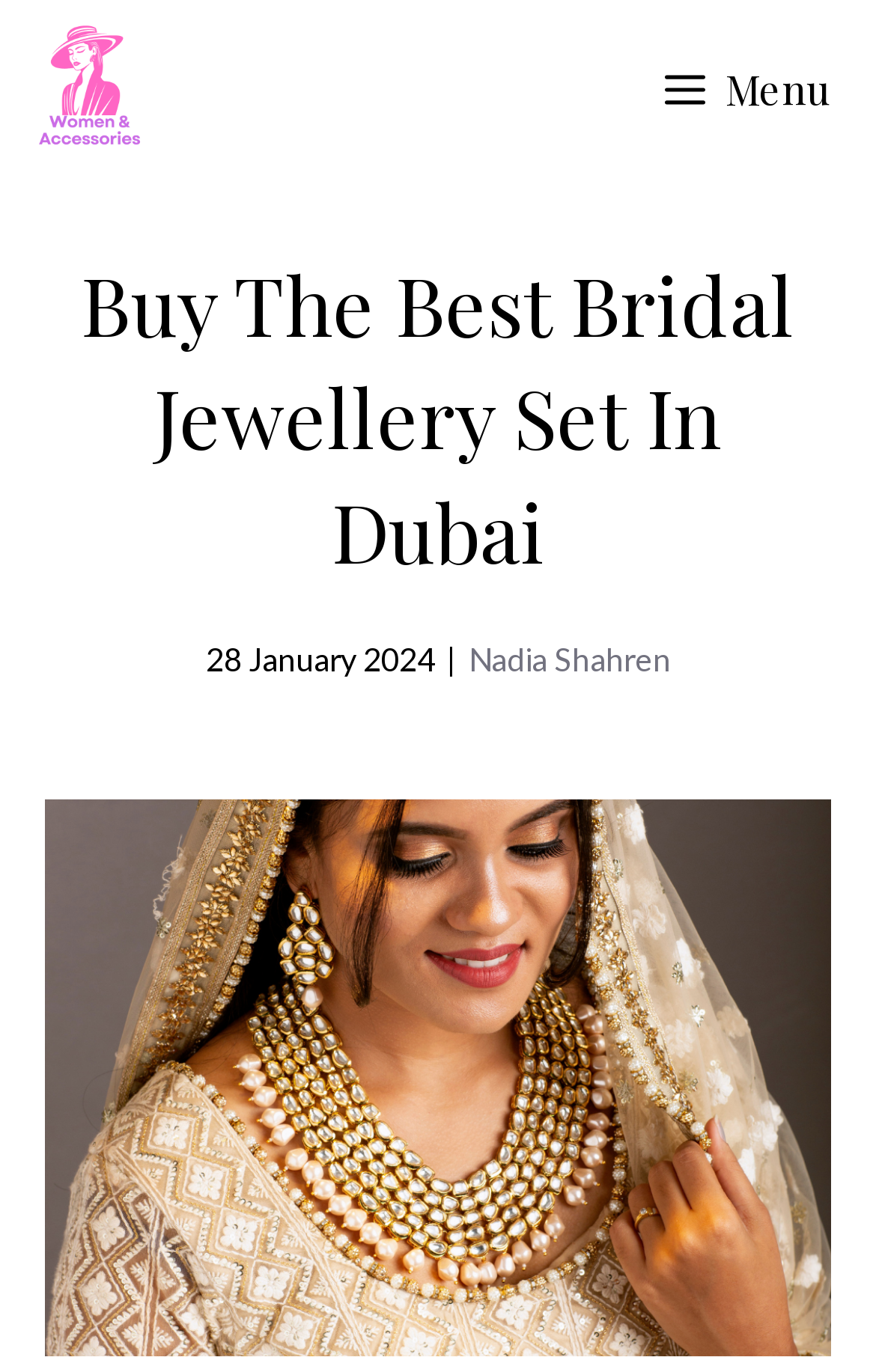Reply to the question with a single word or phrase:
What is the category of the webpage?

Women and Accessories